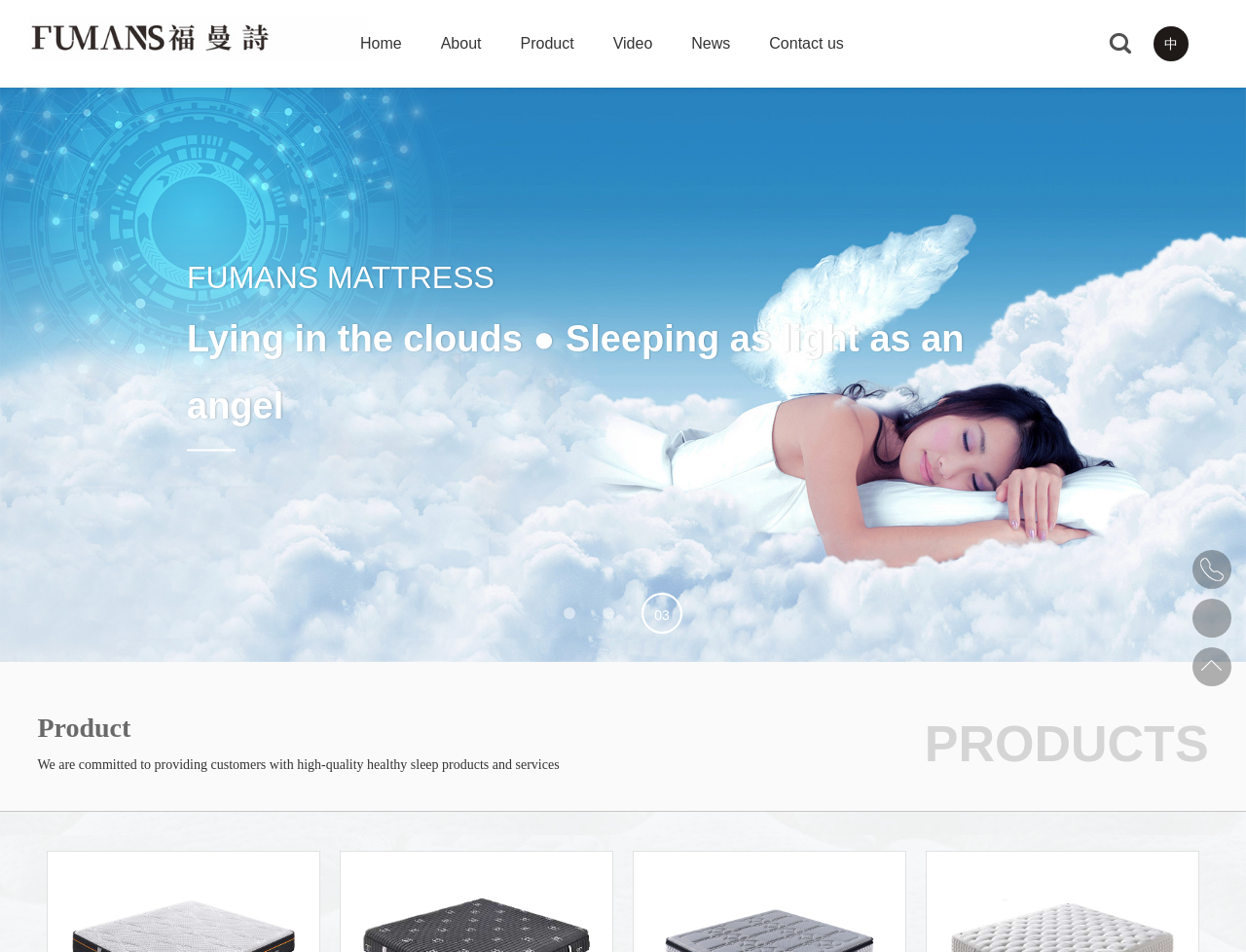How many slides are there?
Give a single word or phrase as your answer by examining the image.

3